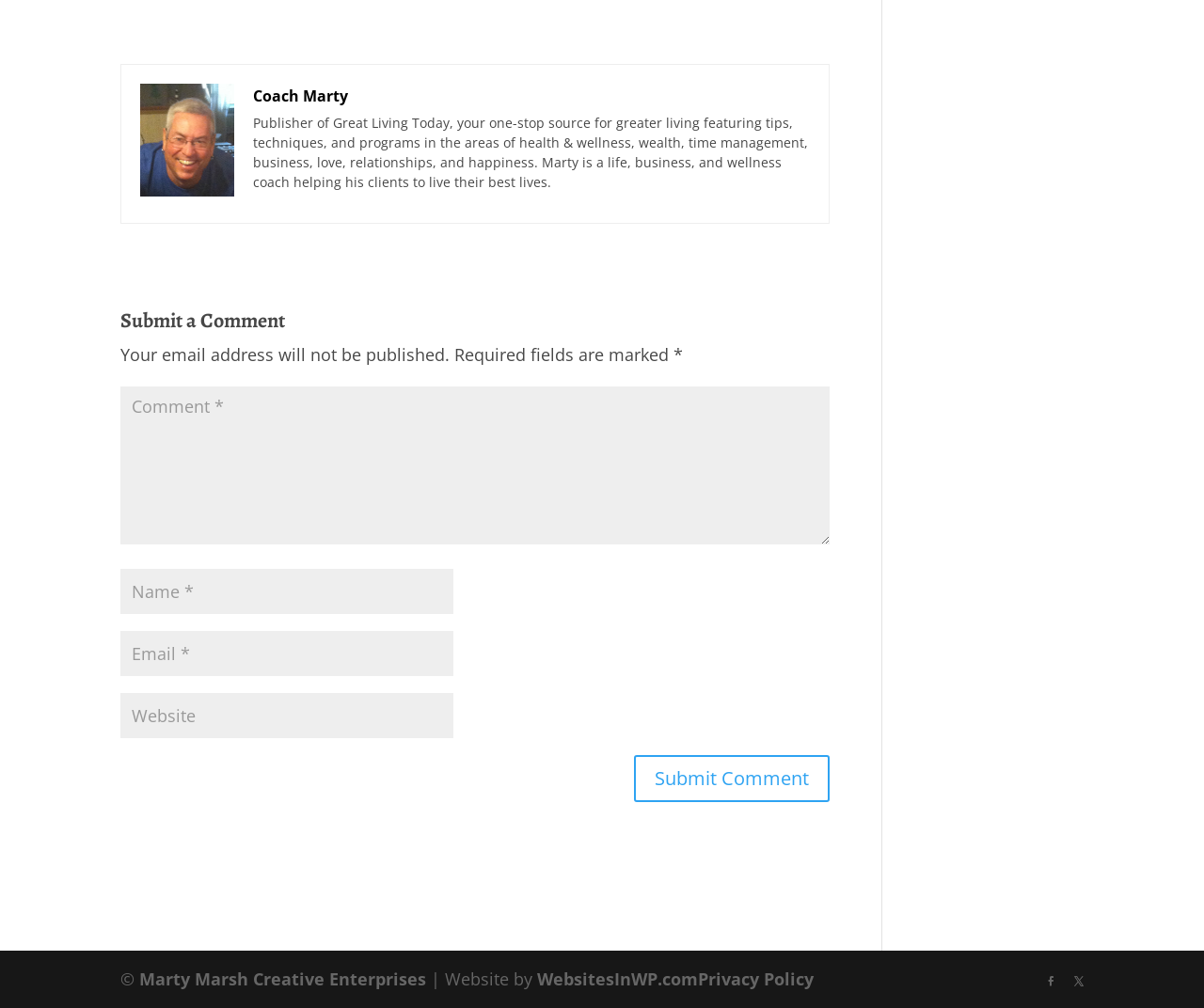What is the purpose of the website?
Provide an in-depth and detailed answer to the question.

The purpose of the website can be inferred from the static text 'Publisher of Great Living Today, your one-stop source for greater living featuring tips, techniques, and programs in the areas of health & wellness, wealth, time management, business, love, relationships, and happiness.' which is located below the link 'Coach Marty'.